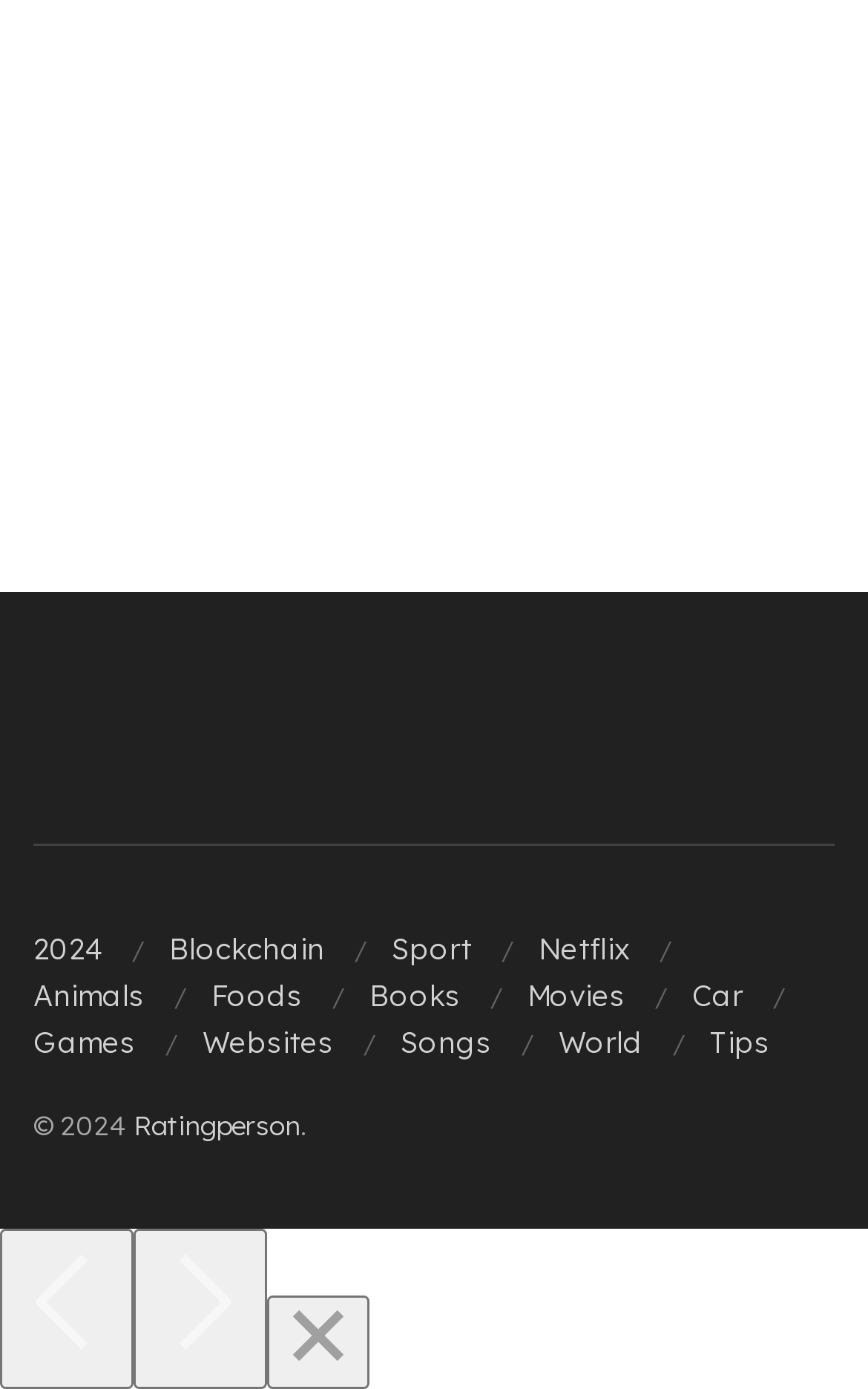Select the bounding box coordinates of the element I need to click to carry out the following instruction: "Check Ratingperson".

[0.154, 0.797, 0.346, 0.822]